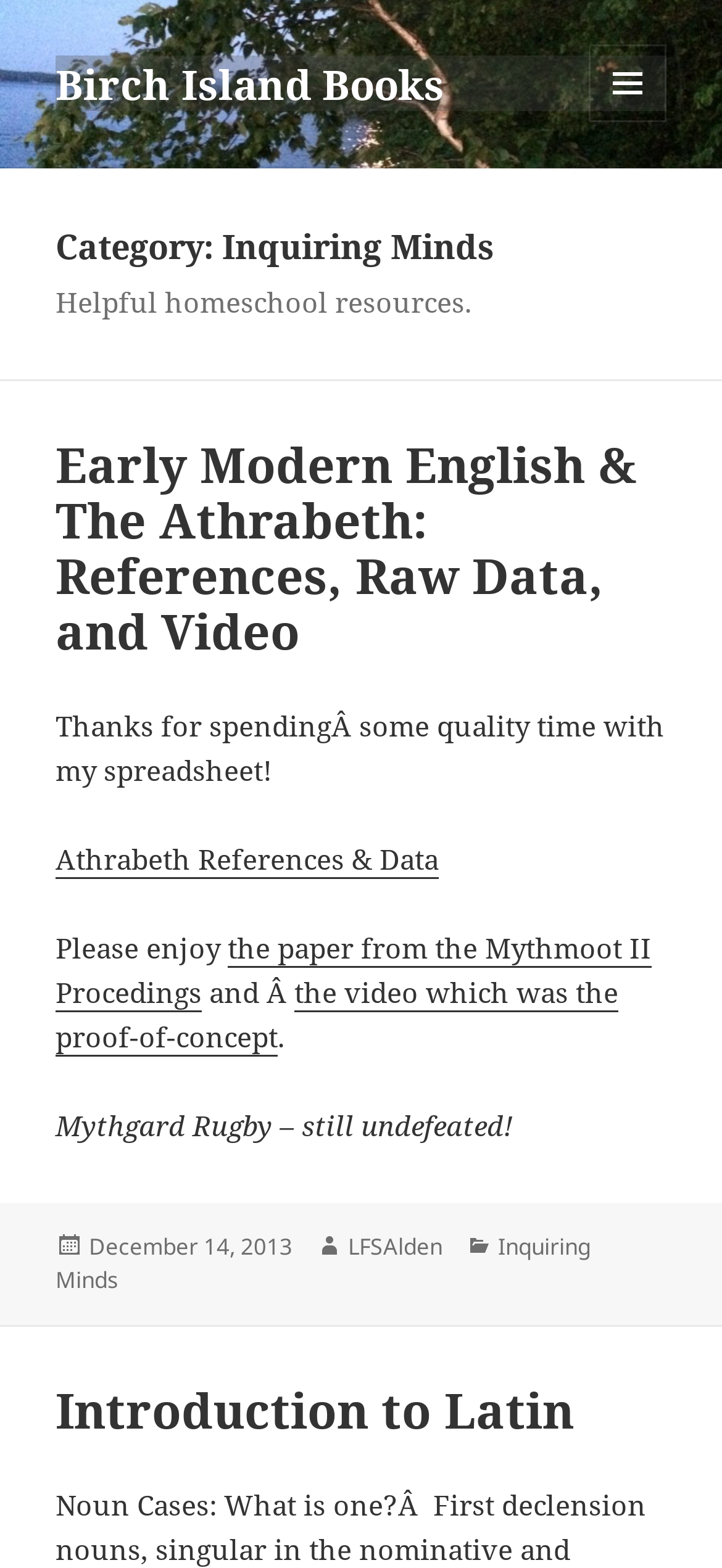Kindly provide the bounding box coordinates of the section you need to click on to fulfill the given instruction: "Visit the Birch Island Books website".

[0.077, 0.035, 0.615, 0.071]